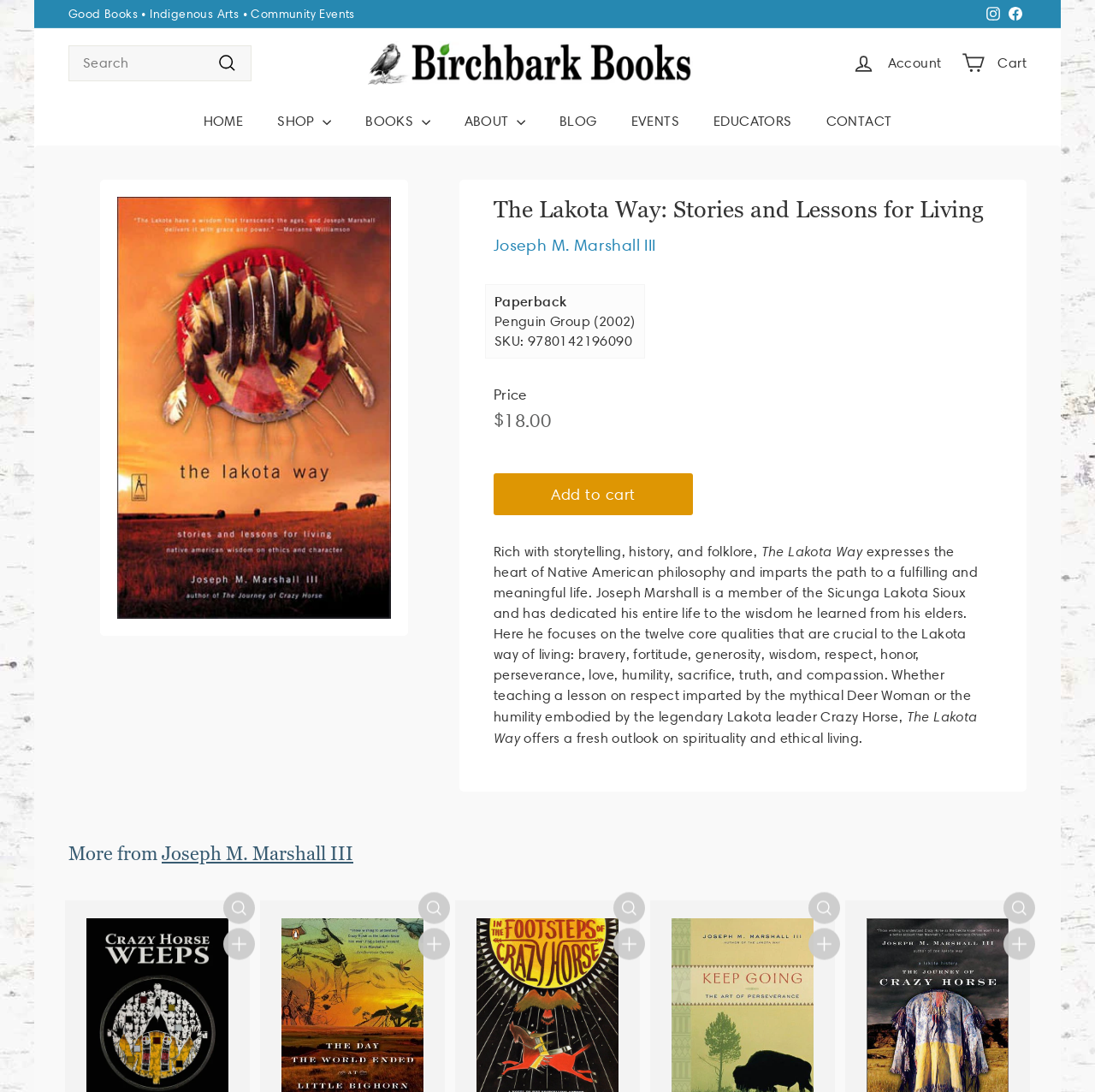Please answer the following question using a single word or phrase: 
How many core qualities are crucial to the Lakota way of living?

12